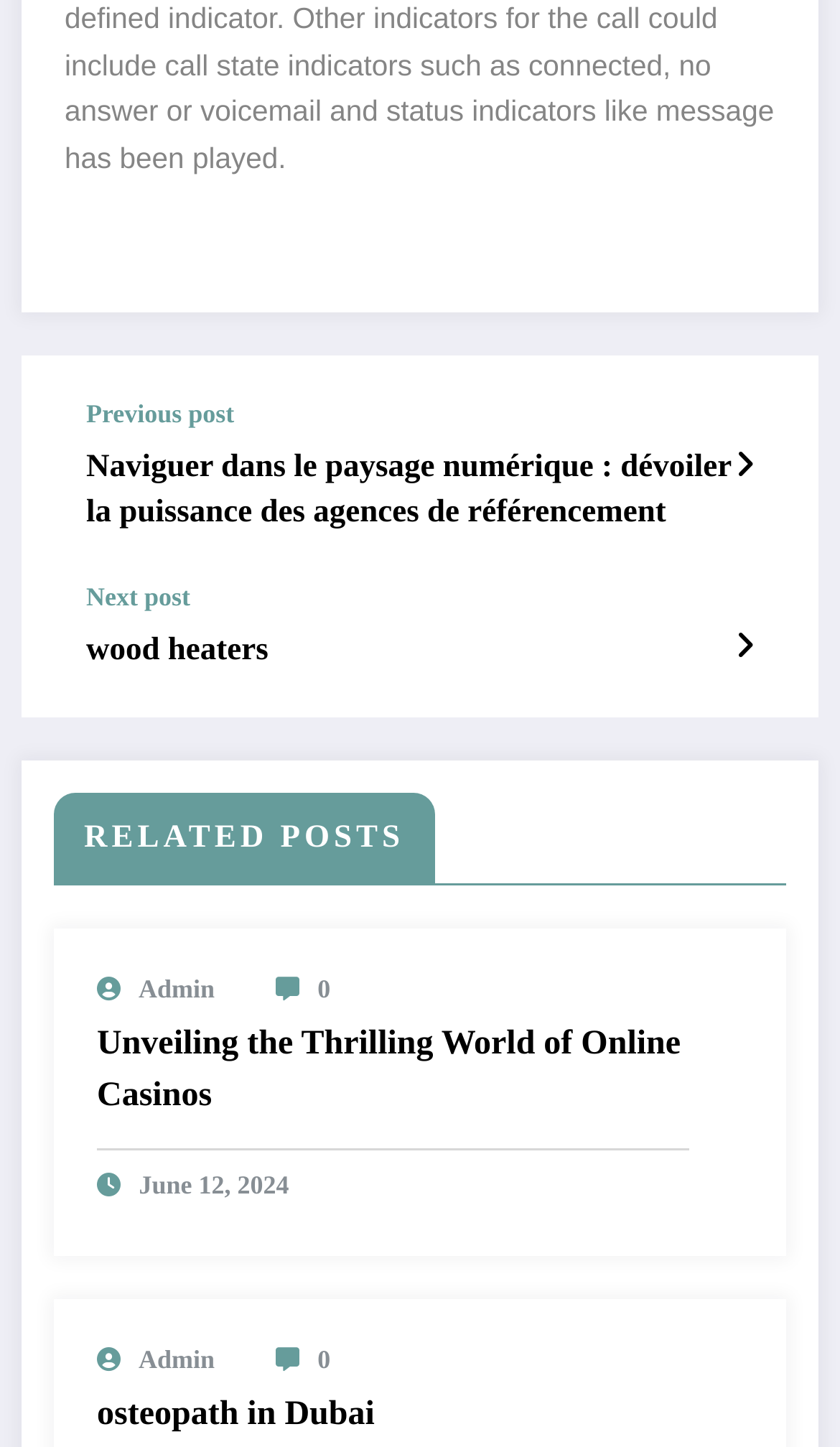Please provide a comprehensive answer to the question below using the information from the image: What is the format of the 'RELATED POSTS' section?

The 'RELATED POSTS' section is located in the middle of the webpage, and it contains a table with several links. The table has a clear structure with rows and columns, indicating that it is a table format.